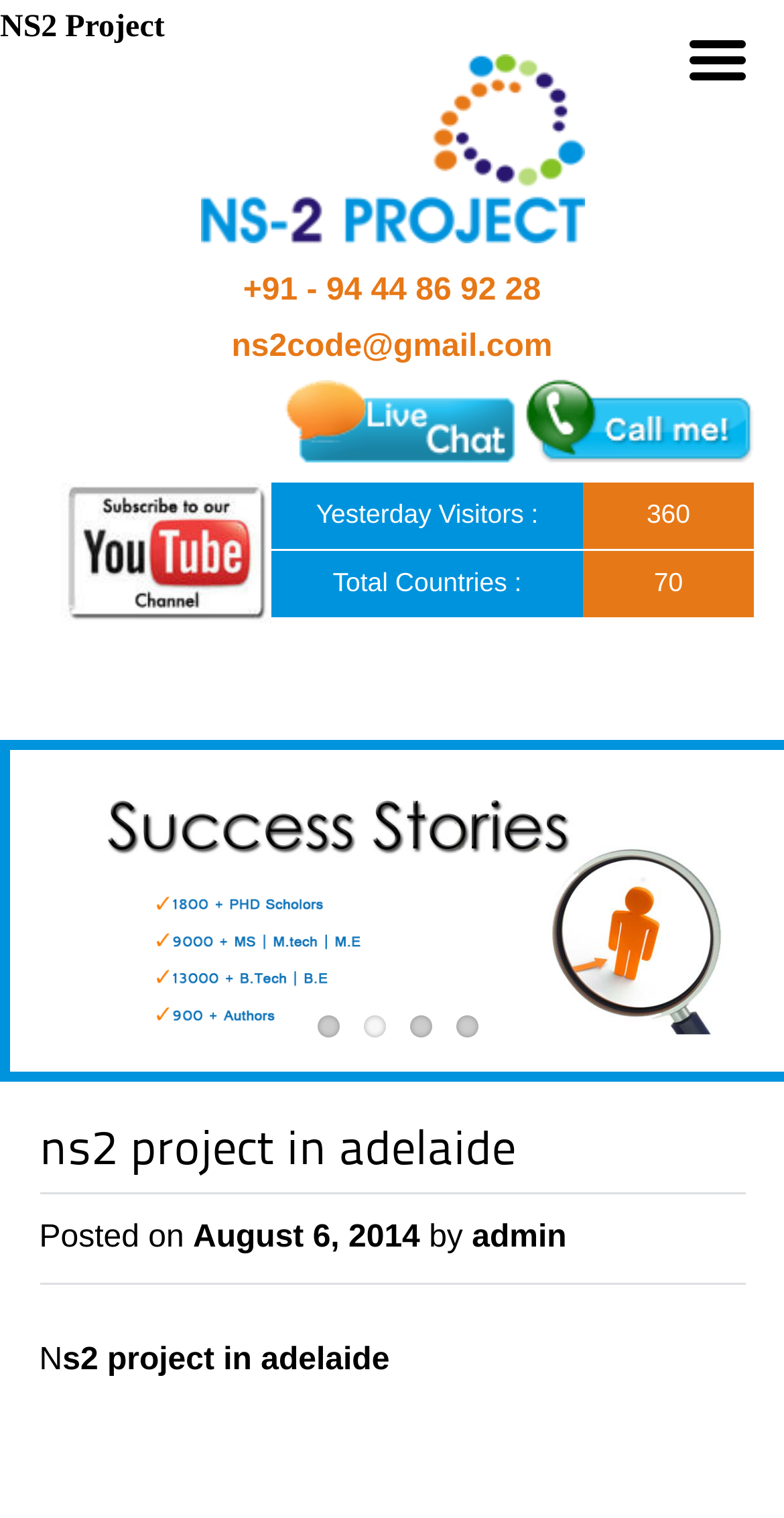Mark the bounding box of the element that matches the following description: "August 6, 2014".

[0.246, 0.804, 0.536, 0.826]